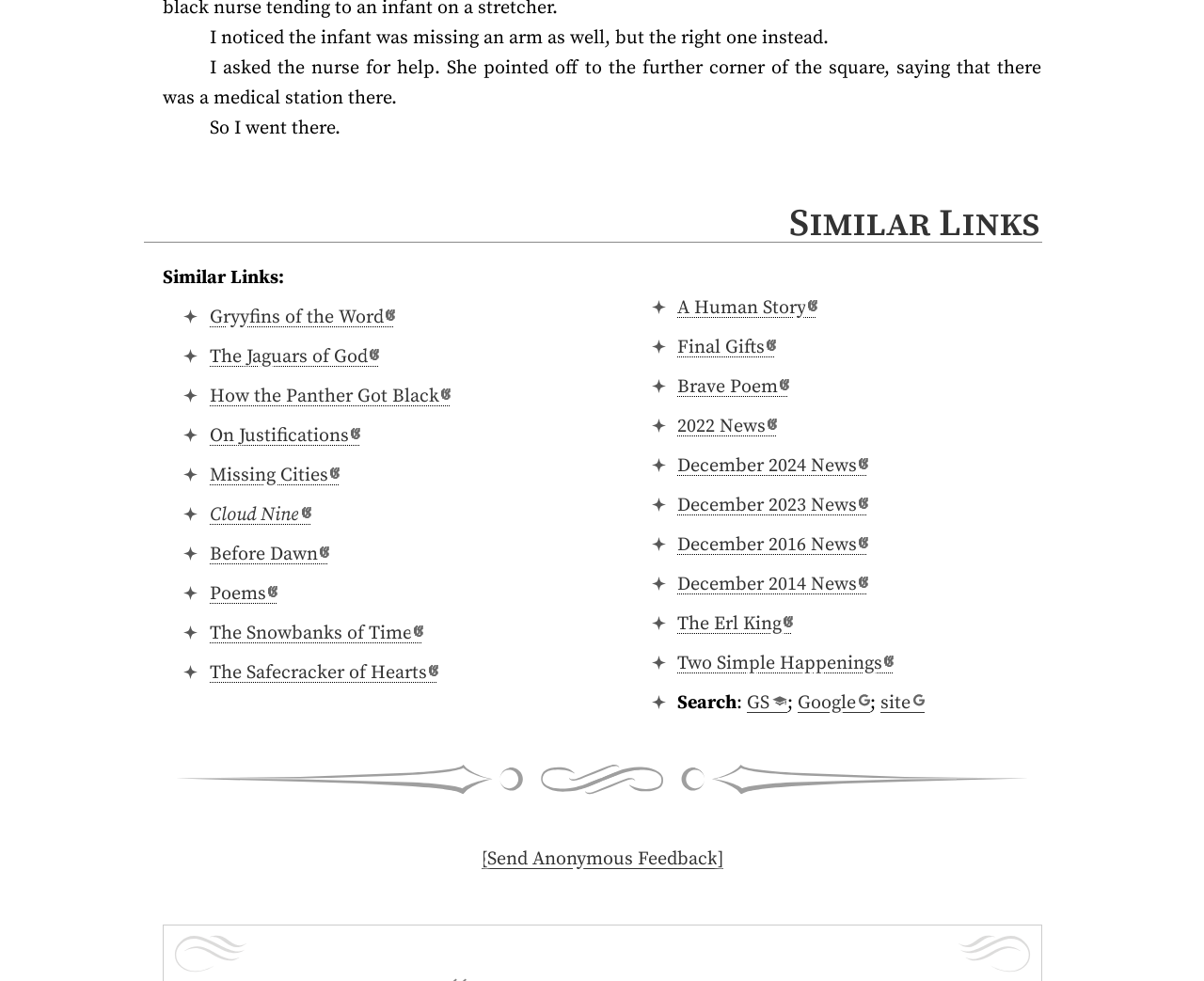Identify the bounding box coordinates of the region I need to click to complete this instruction: "Click on 'Similar Links'".

[0.656, 0.201, 0.864, 0.253]